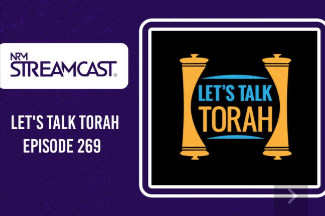What is positioned on either side of the text in the logo? Based on the image, give a response in one word or a short phrase.

Torah scrolls